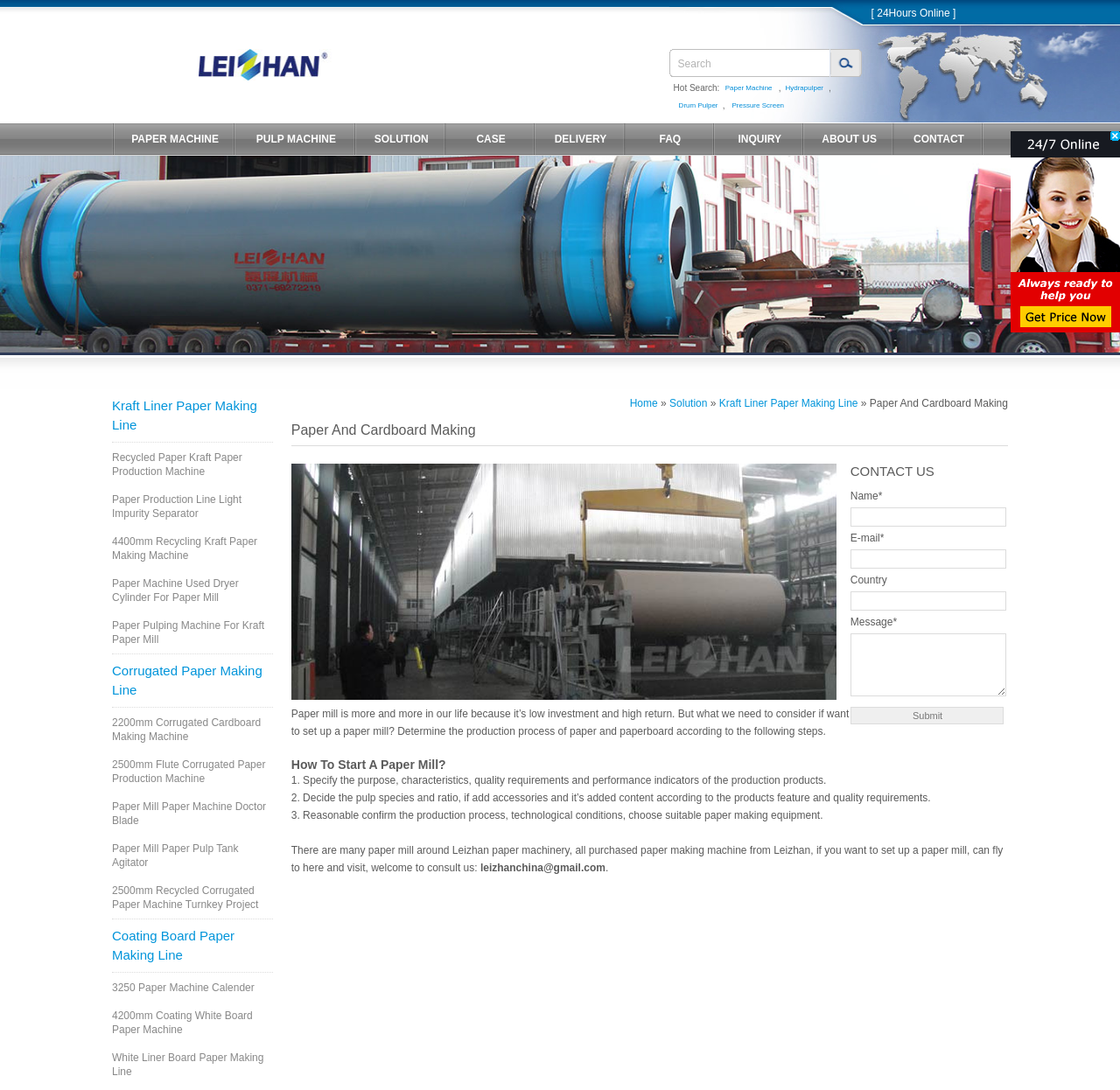Find the bounding box coordinates for the area that should be clicked to accomplish the instruction: "Search for paper machine".

[0.597, 0.045, 0.741, 0.073]